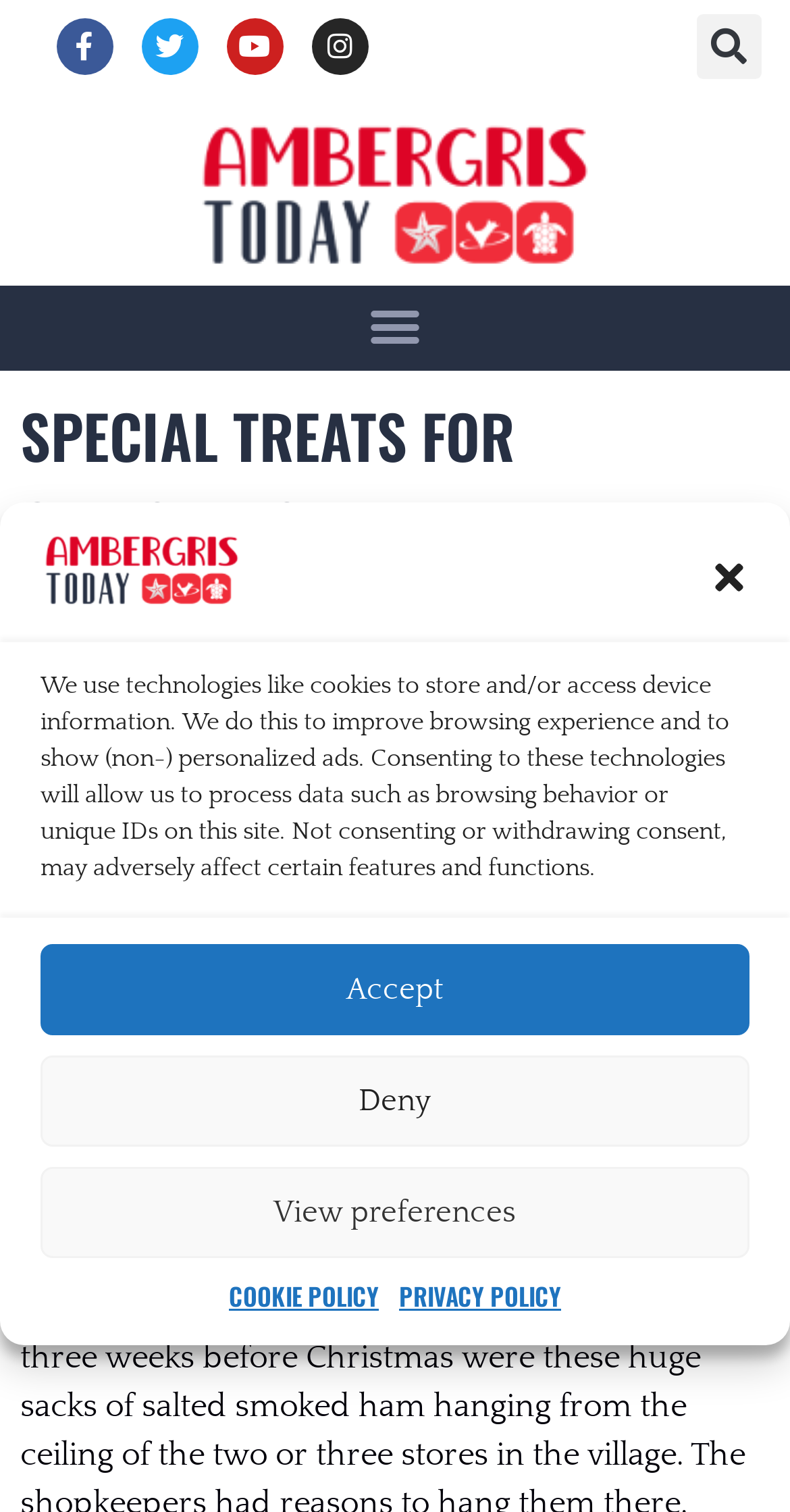Find and extract the text of the primary heading on the webpage.

SPECIAL TREATS FOR CHRISTMAS